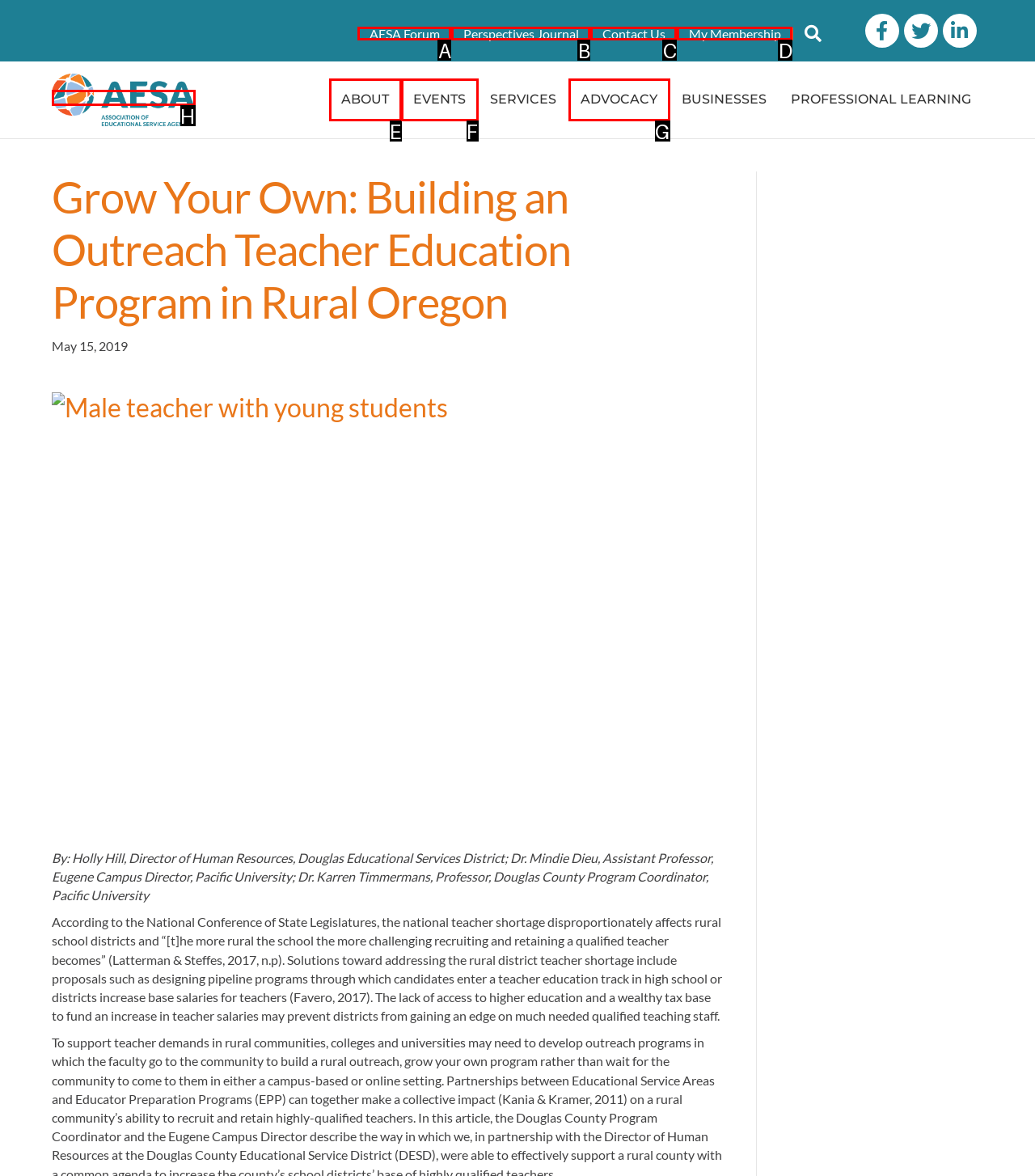From the provided options, pick the HTML element that matches the description: Advocacy. Respond with the letter corresponding to your choice.

G